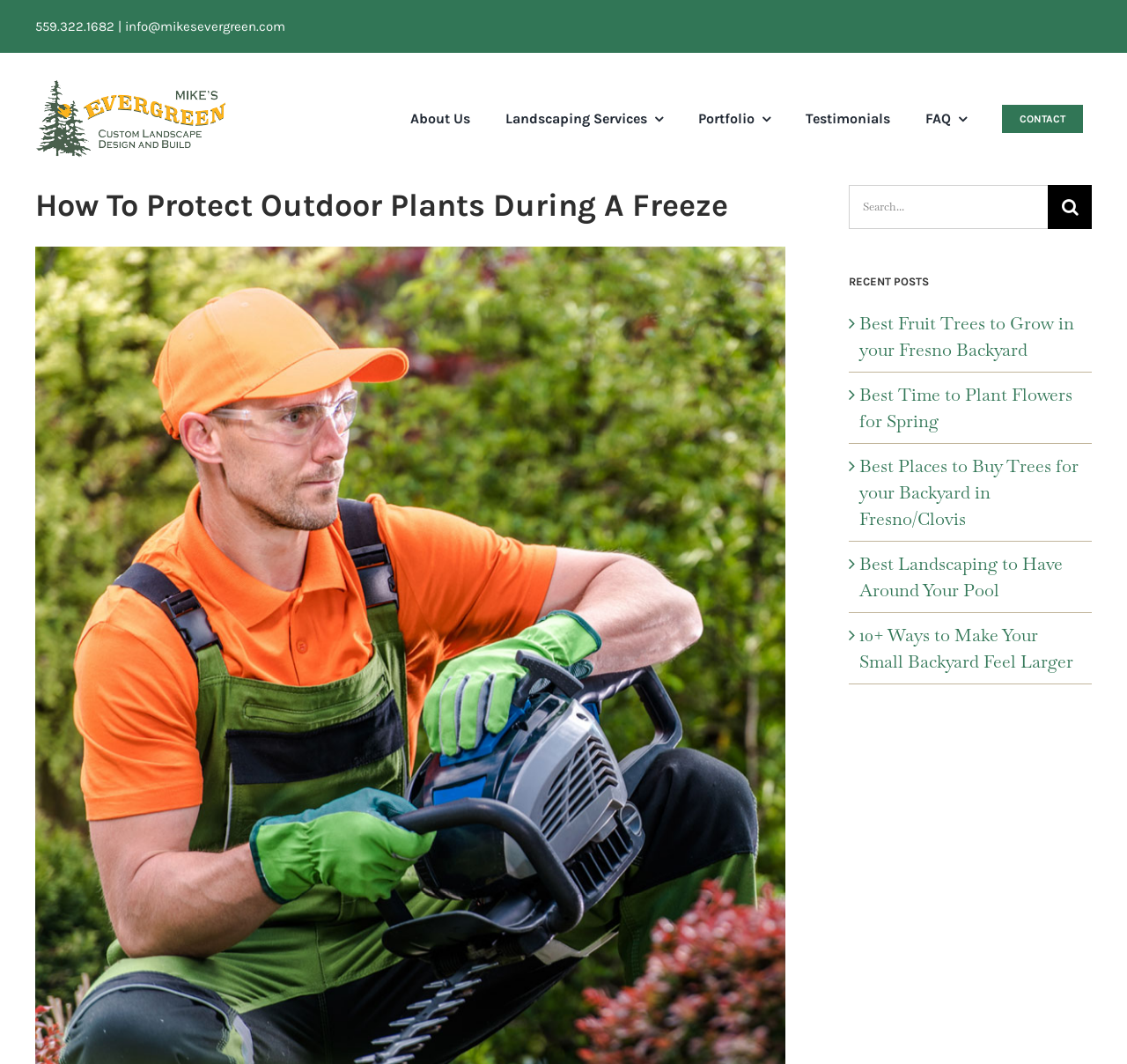Please locate the clickable area by providing the bounding box coordinates to follow this instruction: "View the 'Headteacher's Award' thread".

None